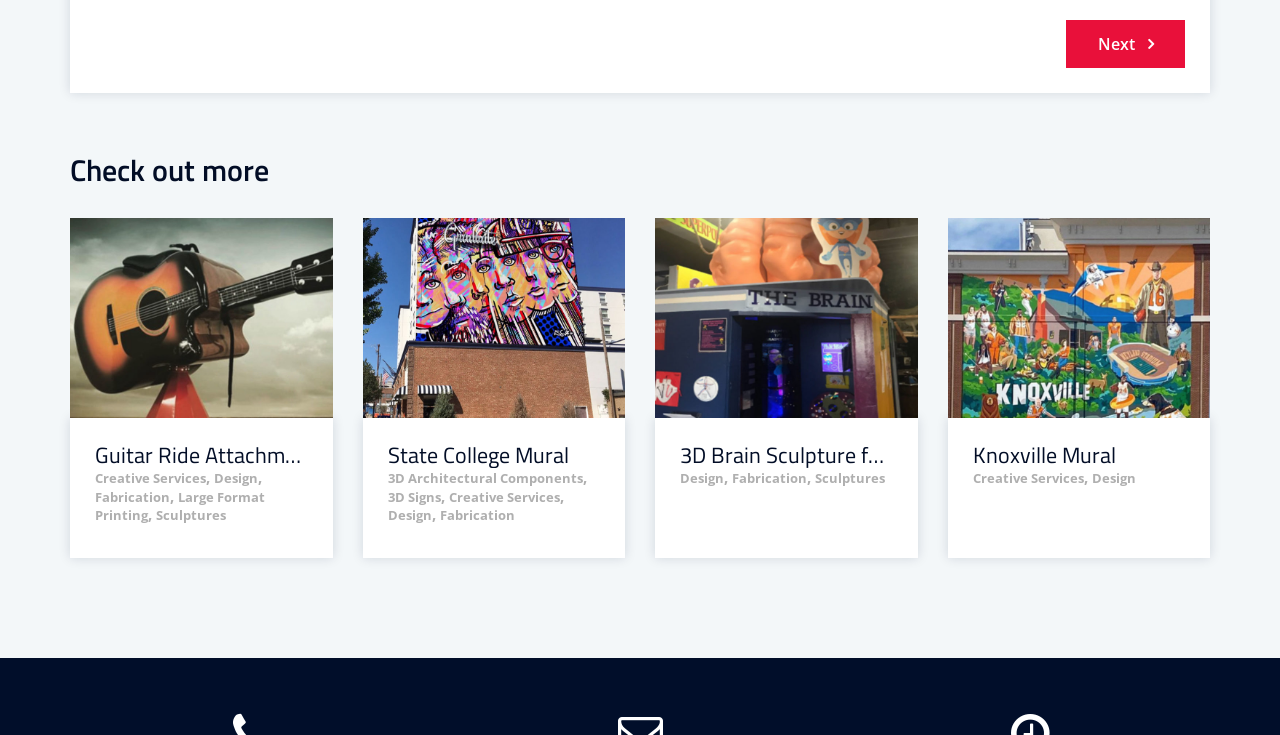How many articles are on this webpage?
Offer a detailed and full explanation in response to the question.

There are four article sections on this webpage, each containing an image, heading, and links to related services.